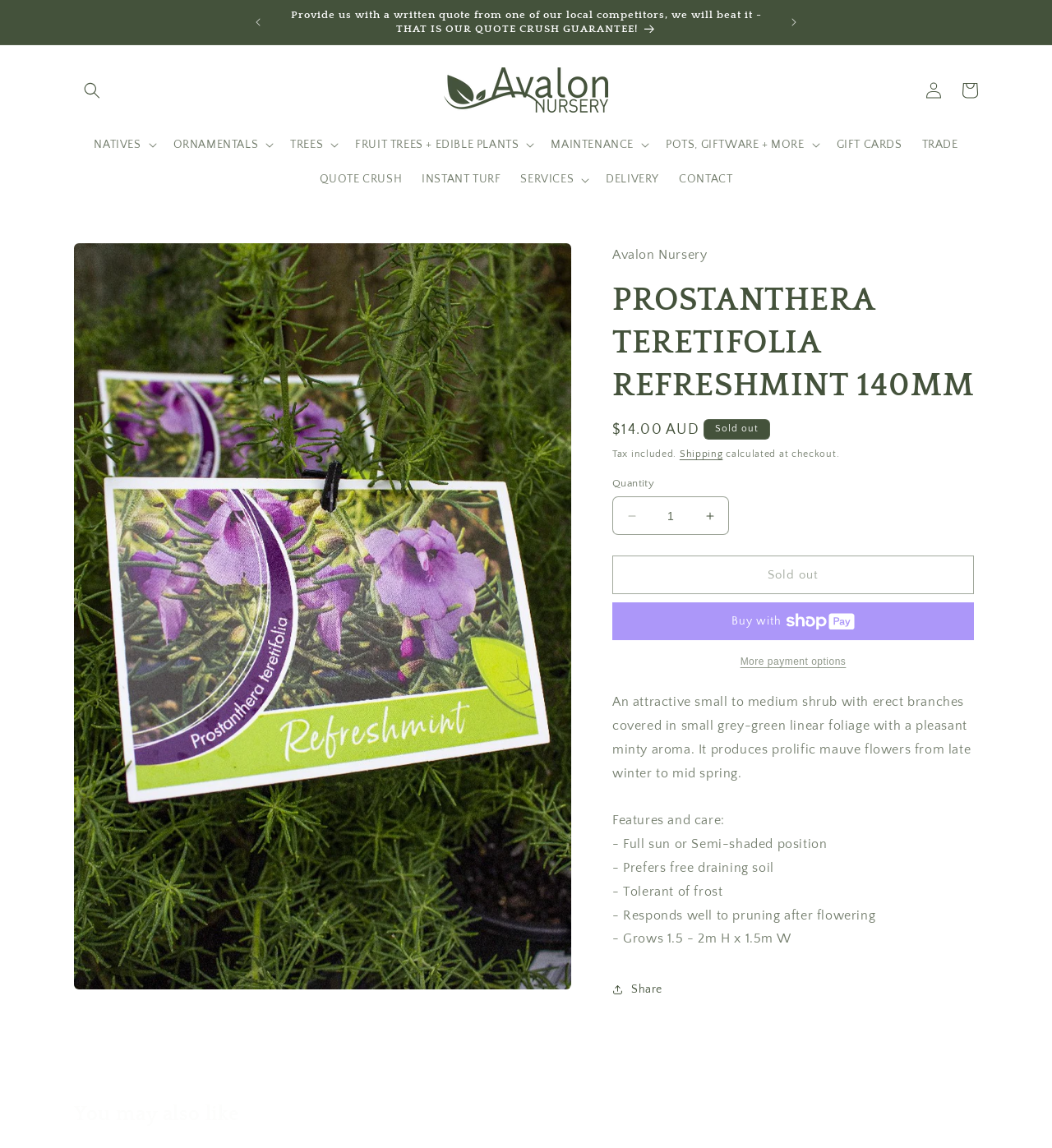Given the webpage screenshot, identify the bounding box of the UI element that matches this description: "FRUIT TREES + EDIBLE PLANTS".

[0.328, 0.111, 0.514, 0.141]